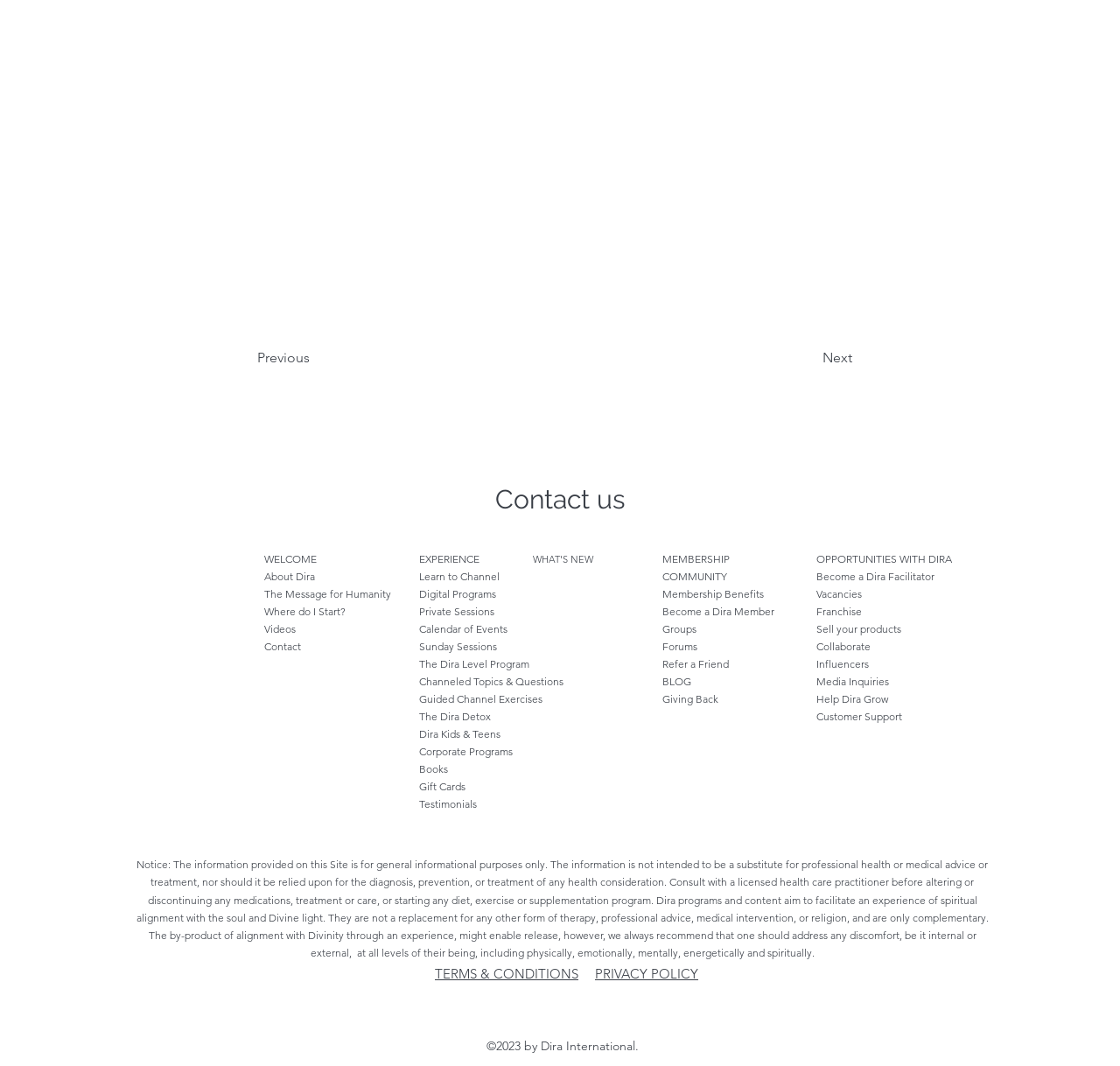Given the element description: "Channeled Topics & Questions", predict the bounding box coordinates of the UI element it refers to, using four float numbers between 0 and 1, i.e., [left, top, right, bottom].

[0.374, 0.633, 0.503, 0.645]